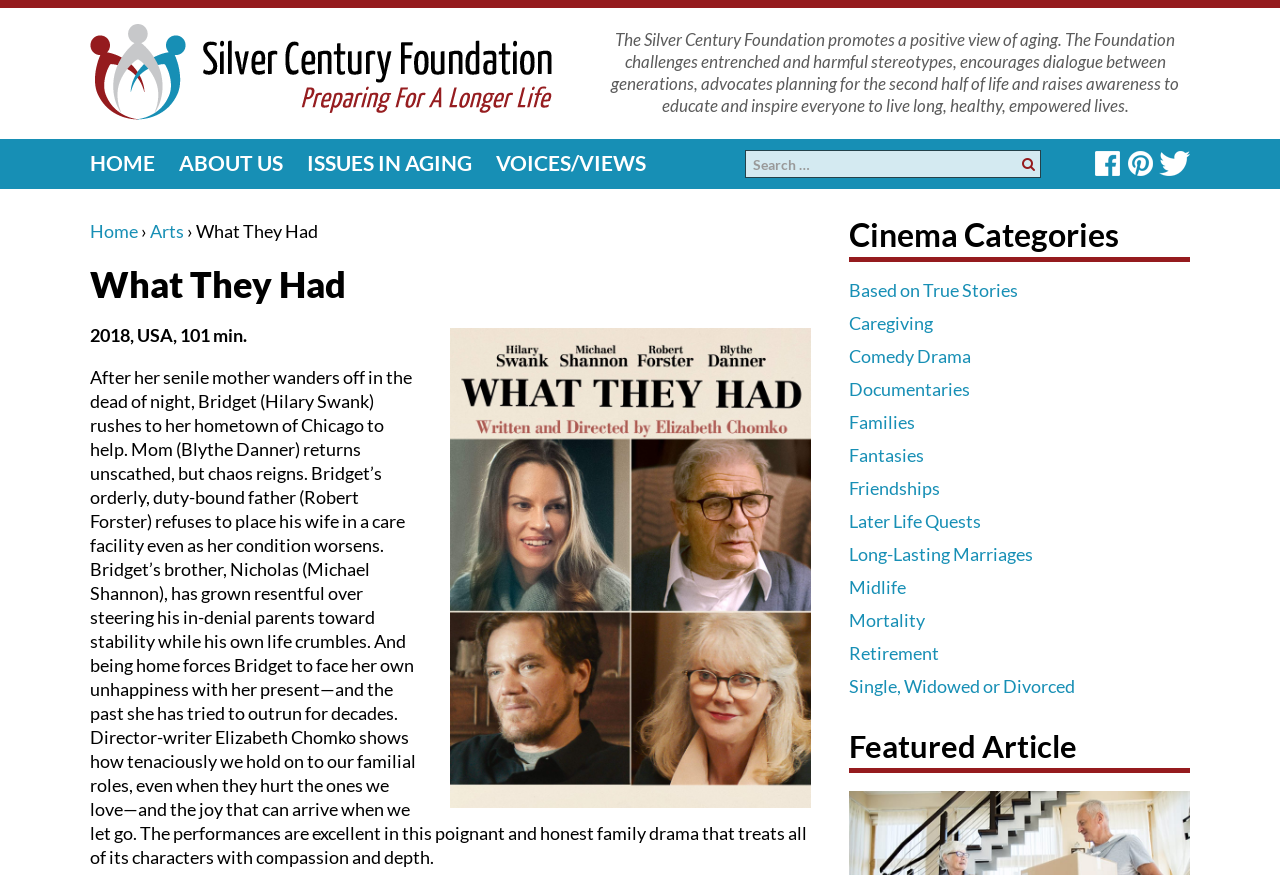What is the name of the foundation promoting a positive view of aging?
Answer the question with as much detail as you can, using the image as a reference.

I found the answer by looking at the top-left section of the webpage, where there is a link with the text 'Silver Century Foundation' and an image with the same name. The adjacent text describes the foundation's mission, which is to promote a positive view of aging.